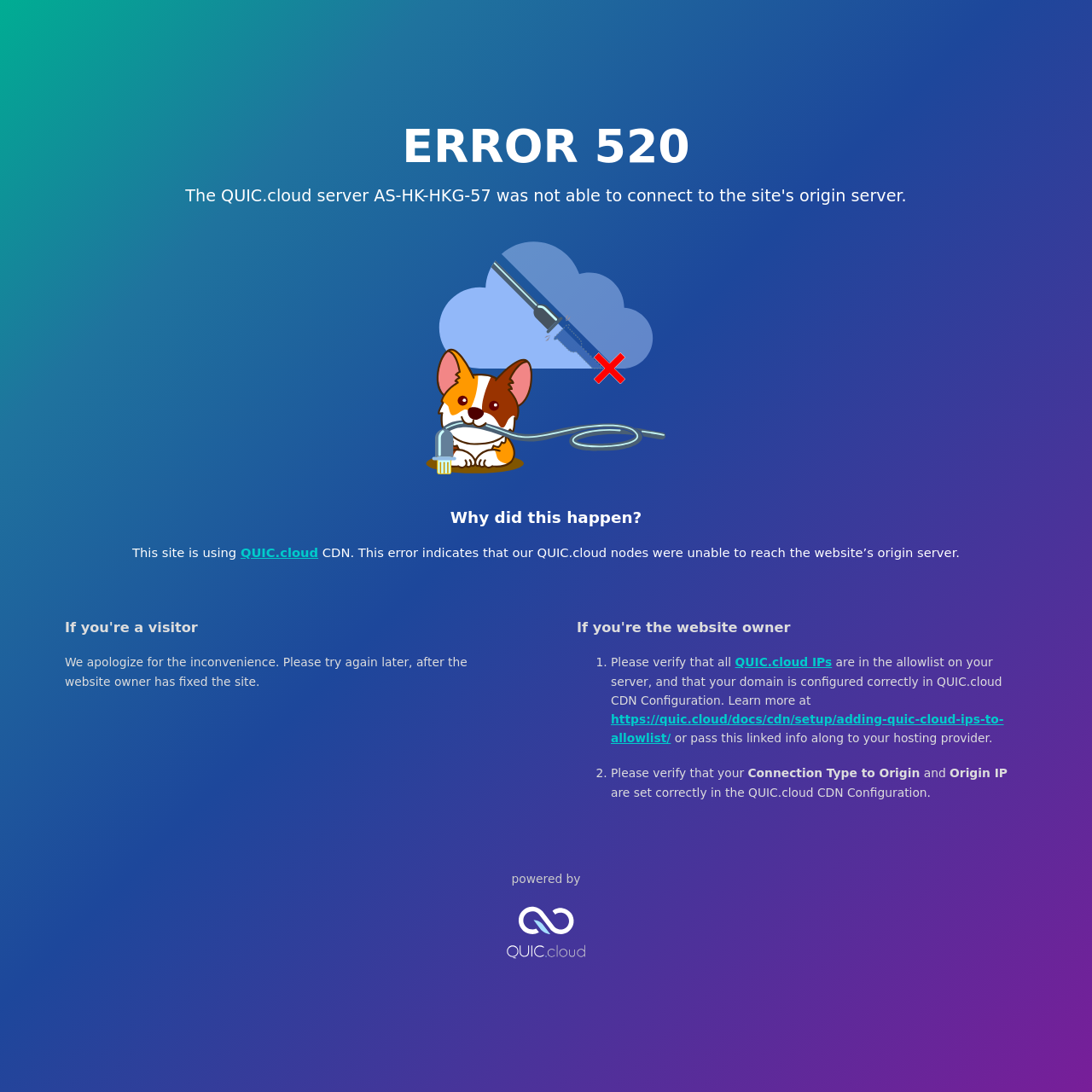Locate the UI element described as follows: "parent_node: powered by title="QUIC.cloud"". Return the bounding box coordinates as four float numbers between 0 and 1 in the order [left, top, right, bottom].

[0.459, 0.884, 0.541, 0.897]